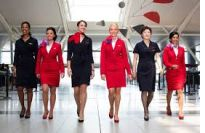What does the posture and expression of the flight attendants convey?
Please answer the question as detailed as possible.

The caption describes the elegant posture and expressions of the flight attendants as conveying a sense of pride and commitment to their profession, which suggests that they are confident and dedicated to their work.